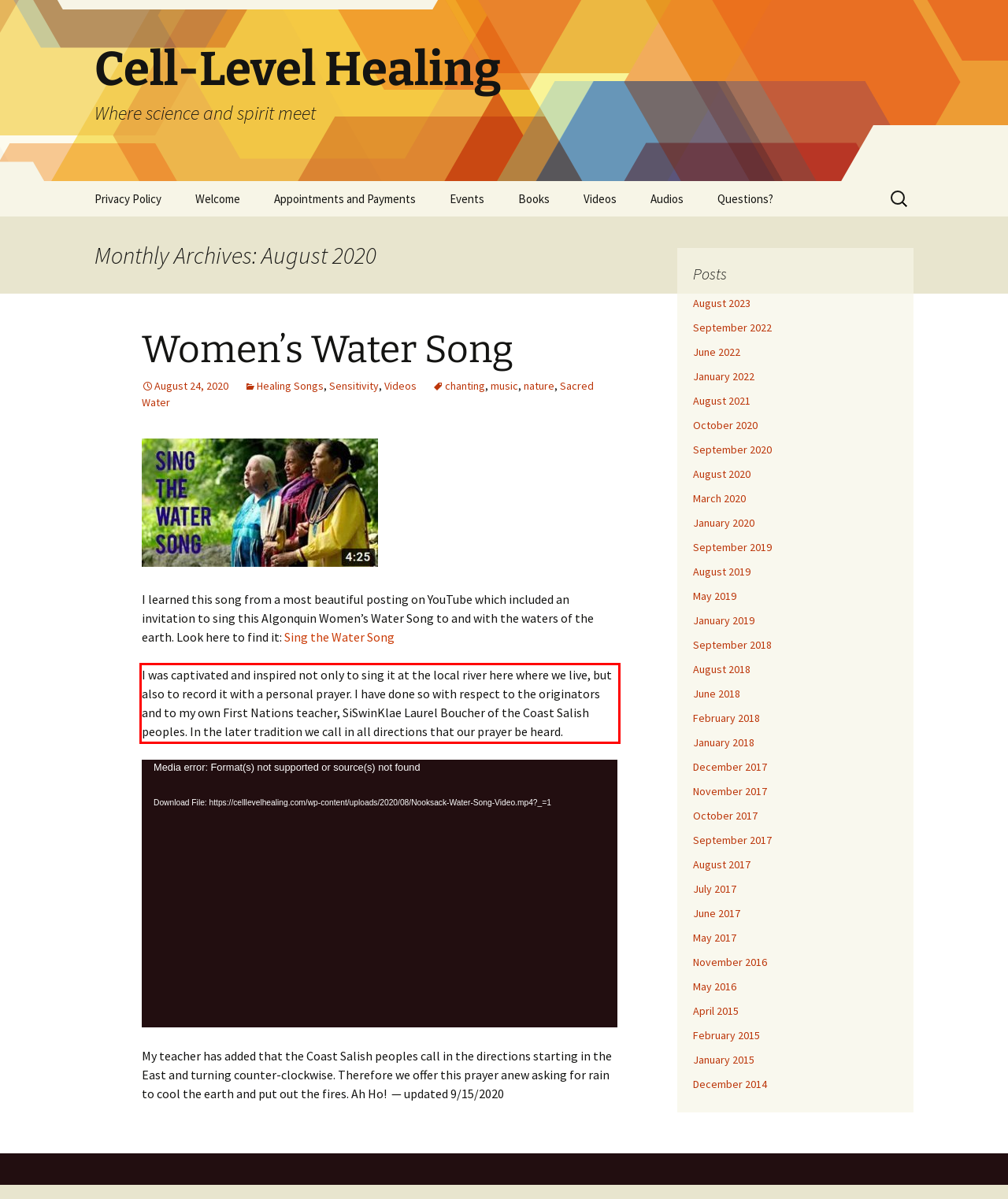The screenshot you have been given contains a UI element surrounded by a red rectangle. Use OCR to read and extract the text inside this red rectangle.

I was captivated and inspired not only to sing it at the local river here where we live, but also to record it with a personal prayer. I have done so with respect to the originators and to my own First Nations teacher, SiSwinKlae Laurel Boucher of the Coast Salish peoples. In the later tradition we call in all directions that our prayer be heard.